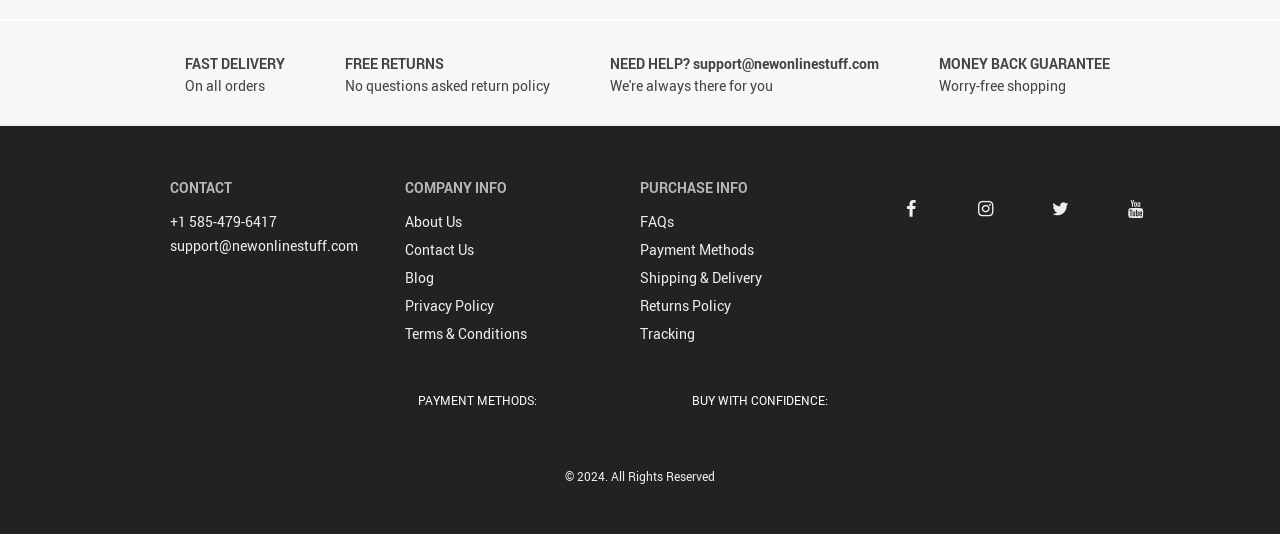Please identify the bounding box coordinates of the element's region that needs to be clicked to fulfill the following instruction: "Contact us by phone". The bounding box coordinates should consist of four float numbers between 0 and 1, i.e., [left, top, right, bottom].

[0.133, 0.397, 0.216, 0.435]